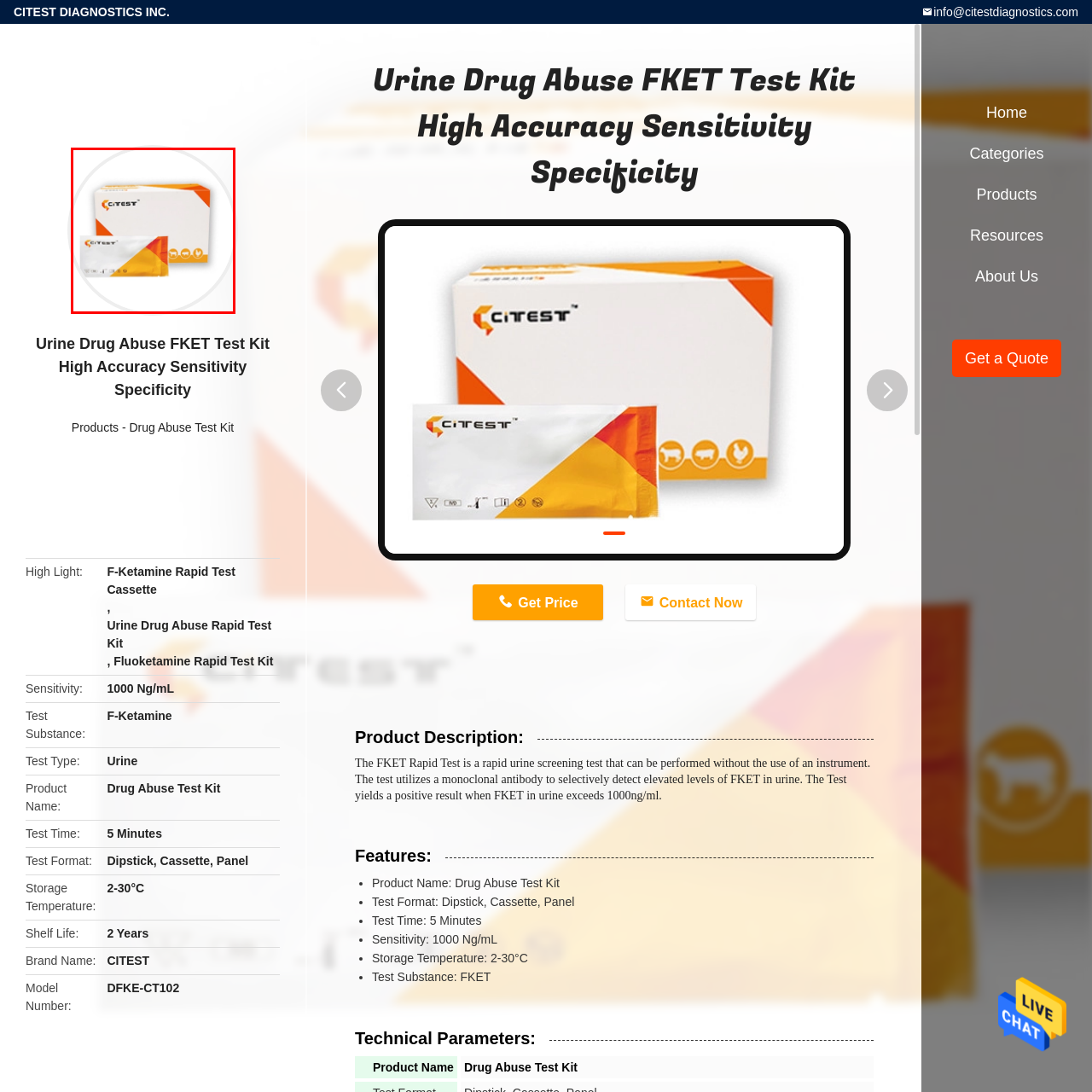What is the format of the test kit?
Study the image highlighted with a red bounding box and respond to the question with a detailed answer.

The Urine Drug Abuse FKET Test Kit employs a user-friendly dipstick or cassette format, making it convenient for various testing environments.